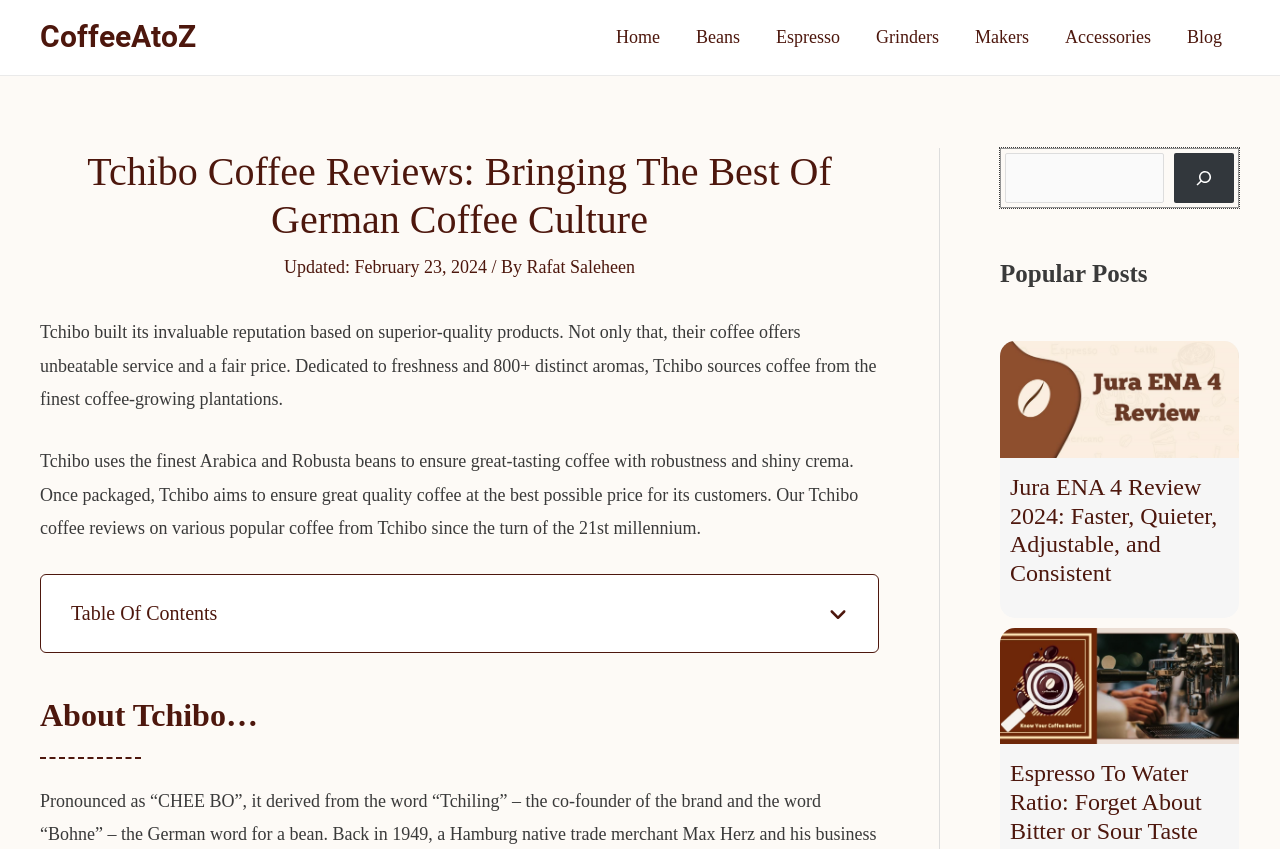Locate the bounding box coordinates of the area where you should click to accomplish the instruction: "Read the 'Jura ENA 4 Review'".

[0.781, 0.402, 0.968, 0.539]